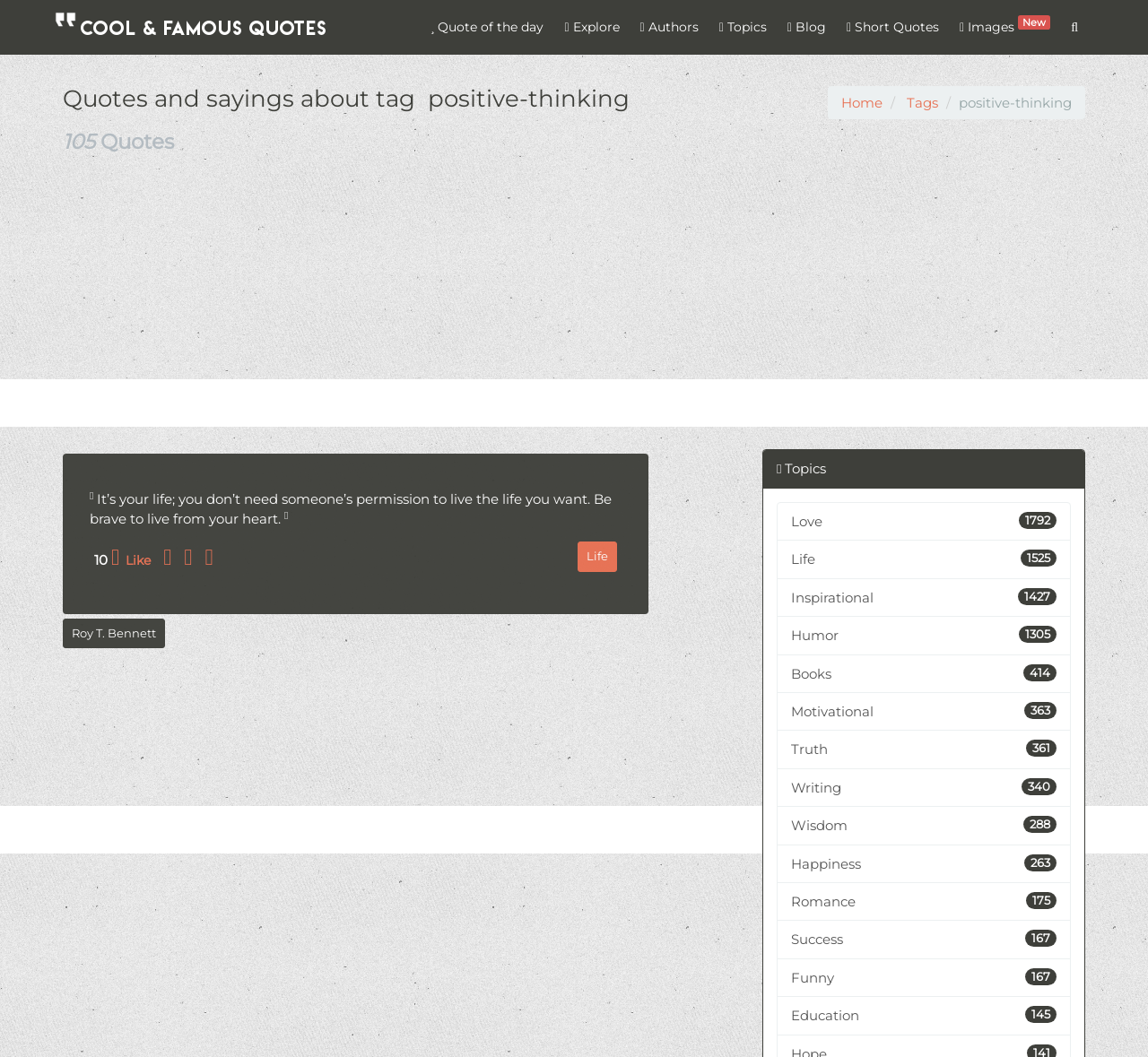Locate the bounding box coordinates of the clickable area to execute the instruction: "Like the quote". Provide the coordinates as four float numbers between 0 and 1, represented as [left, top, right, bottom].

[0.097, 0.514, 0.141, 0.54]